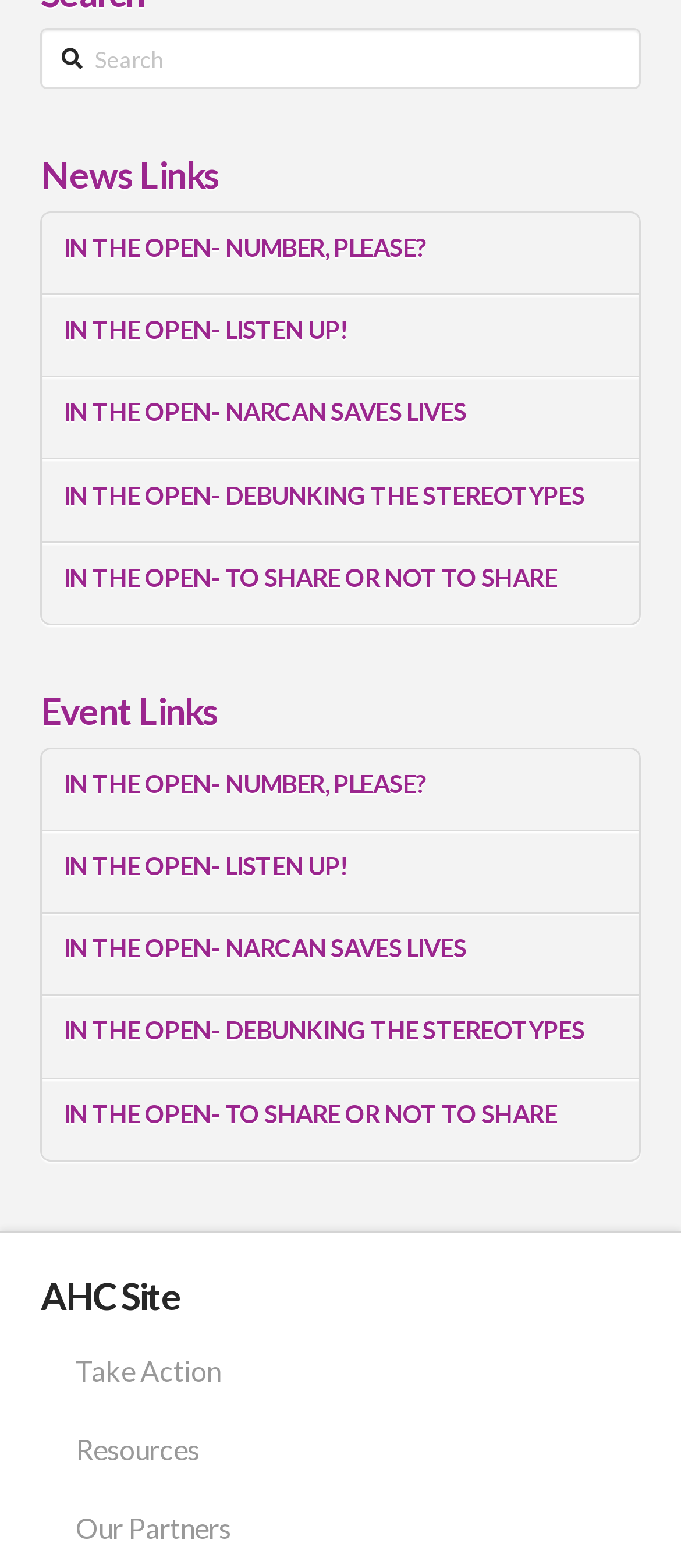Pinpoint the bounding box coordinates of the clickable element to carry out the following instruction: "search for something."

[0.06, 0.018, 0.94, 0.057]